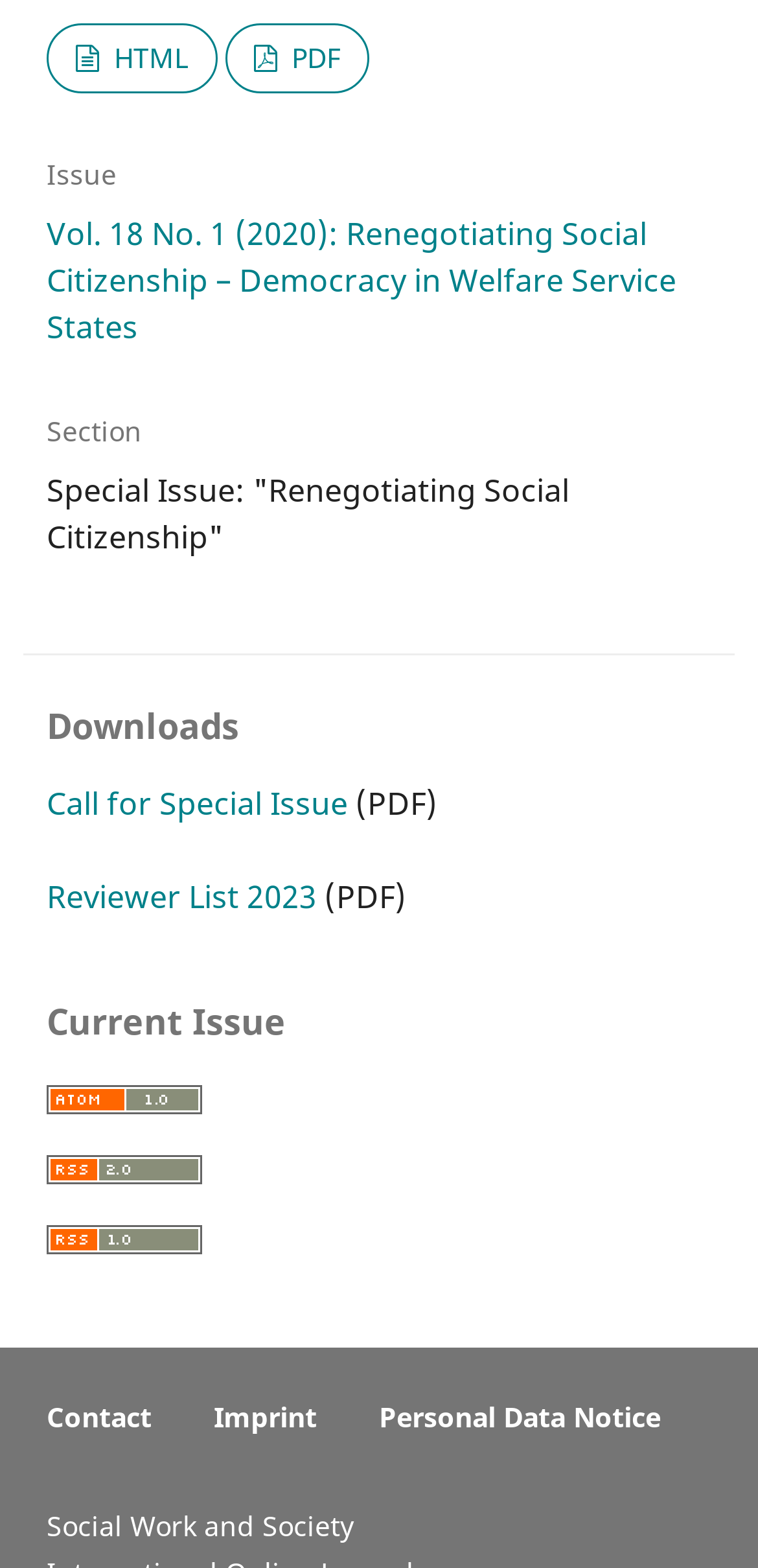What is the link to the reviewer list?
Use the screenshot to answer the question with a single word or phrase.

Reviewer List 2023